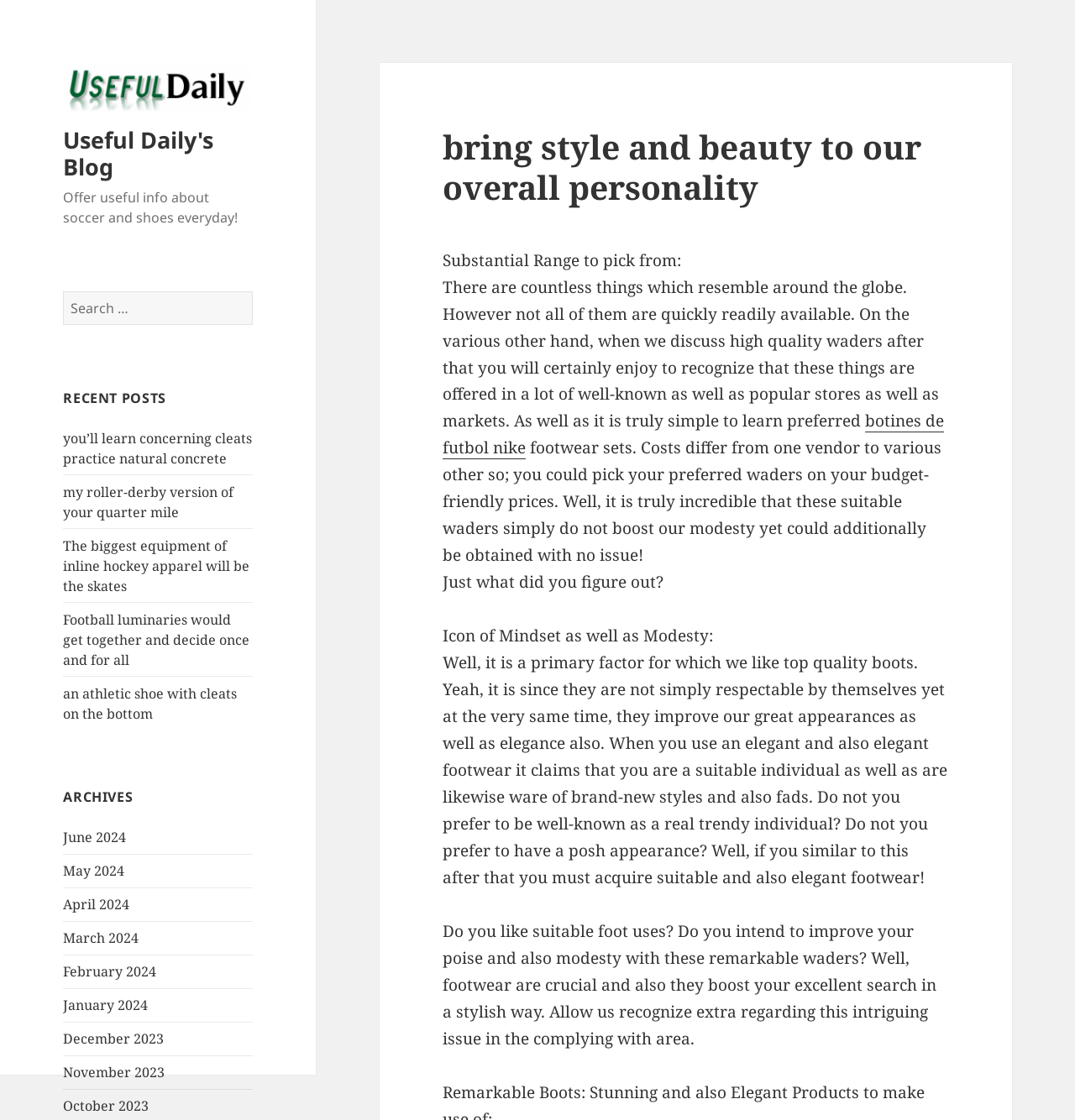Based on the image, provide a detailed and complete answer to the question: 
What is the purpose of the search box?

The search box is located at the top of the webpage and has a label 'Search for:' next to it. This suggests that the purpose of the search box is to allow users to search for specific blog posts or topics within the blog.